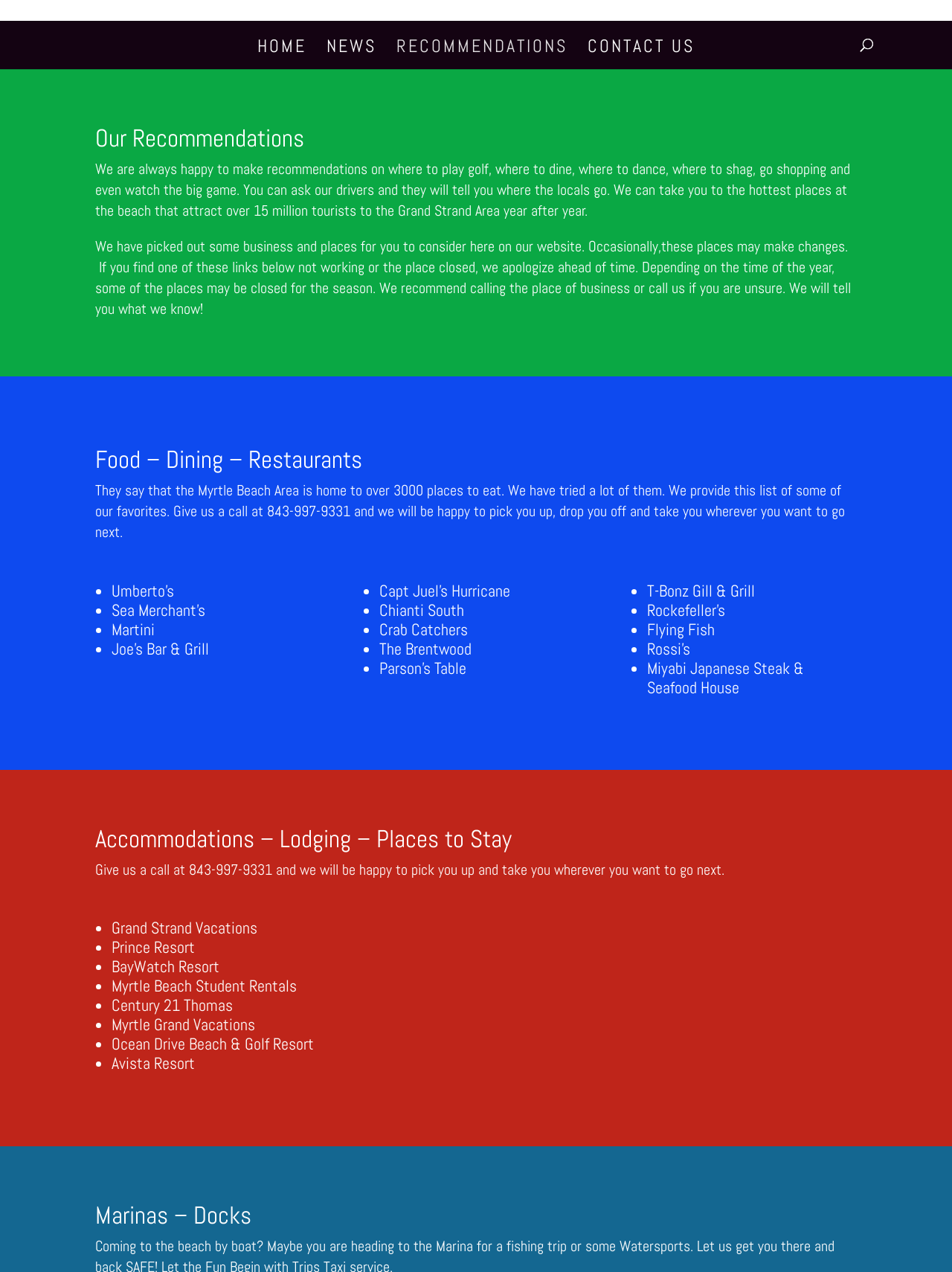Using the details from the image, please elaborate on the following question: How many categories are there in the recommendations?

I counted the number of headings that categorize the recommendations, which are 'Food – Dining – Restaurants', 'Accommodations – Lodging – Places to Stay', and 'Marinas – Docks'. Therefore, there are 3 categories in the recommendations.